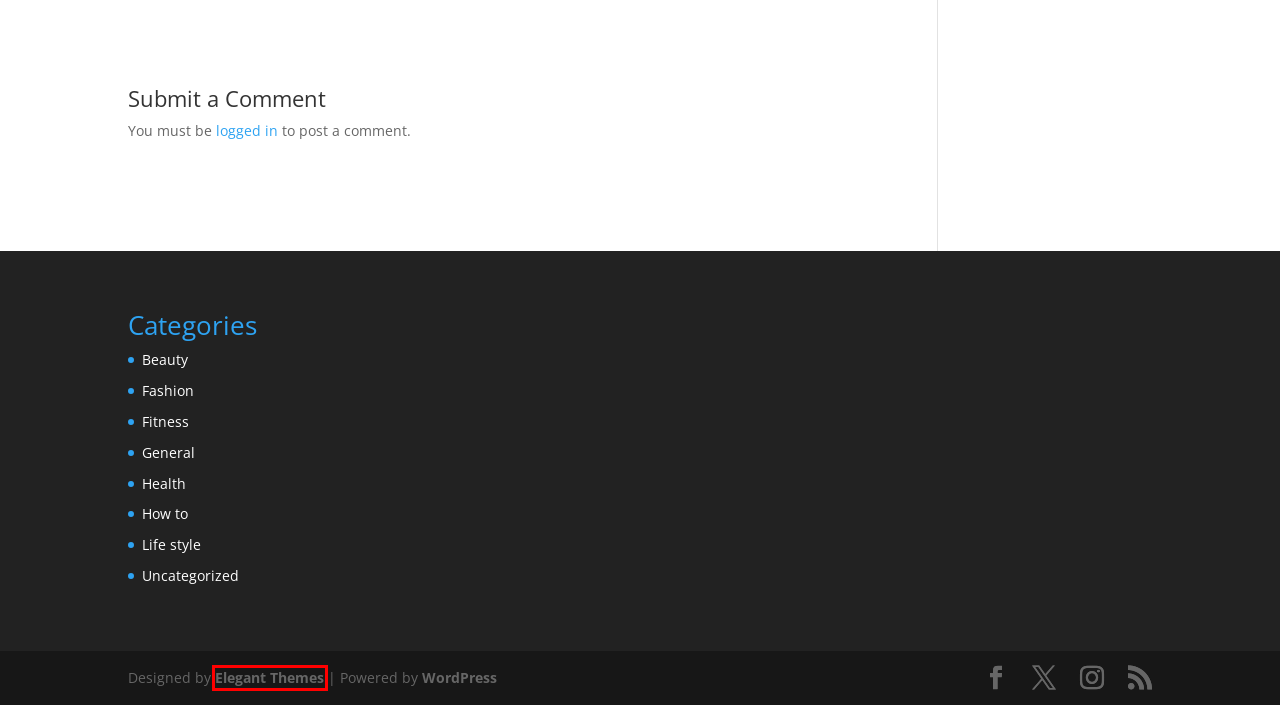Given a screenshot of a webpage featuring a red bounding box, identify the best matching webpage description for the new page after the element within the red box is clicked. Here are the options:
A. Log In ‹ Beauty Glitch – World's Best Guide To Being You! — WordPress
B. Life style Archives - Beauty Glitch - World's Best Guide To Being You!
C. Beauty Glitch, Author at Beauty Glitch - World's Best Guide To Being You!
D. Beauty Glitch – World's Best Guide To Being You!
E. The Most Popular WordPress Themes In The World
F. Uncategorized Archives - Beauty Glitch - World's Best Guide To Being You!
G. Embrace Radiant Inner Thighs: Your Practical Pathway
H. Blog Tool, Publishing Platform, and CMS – WordPress.org

E